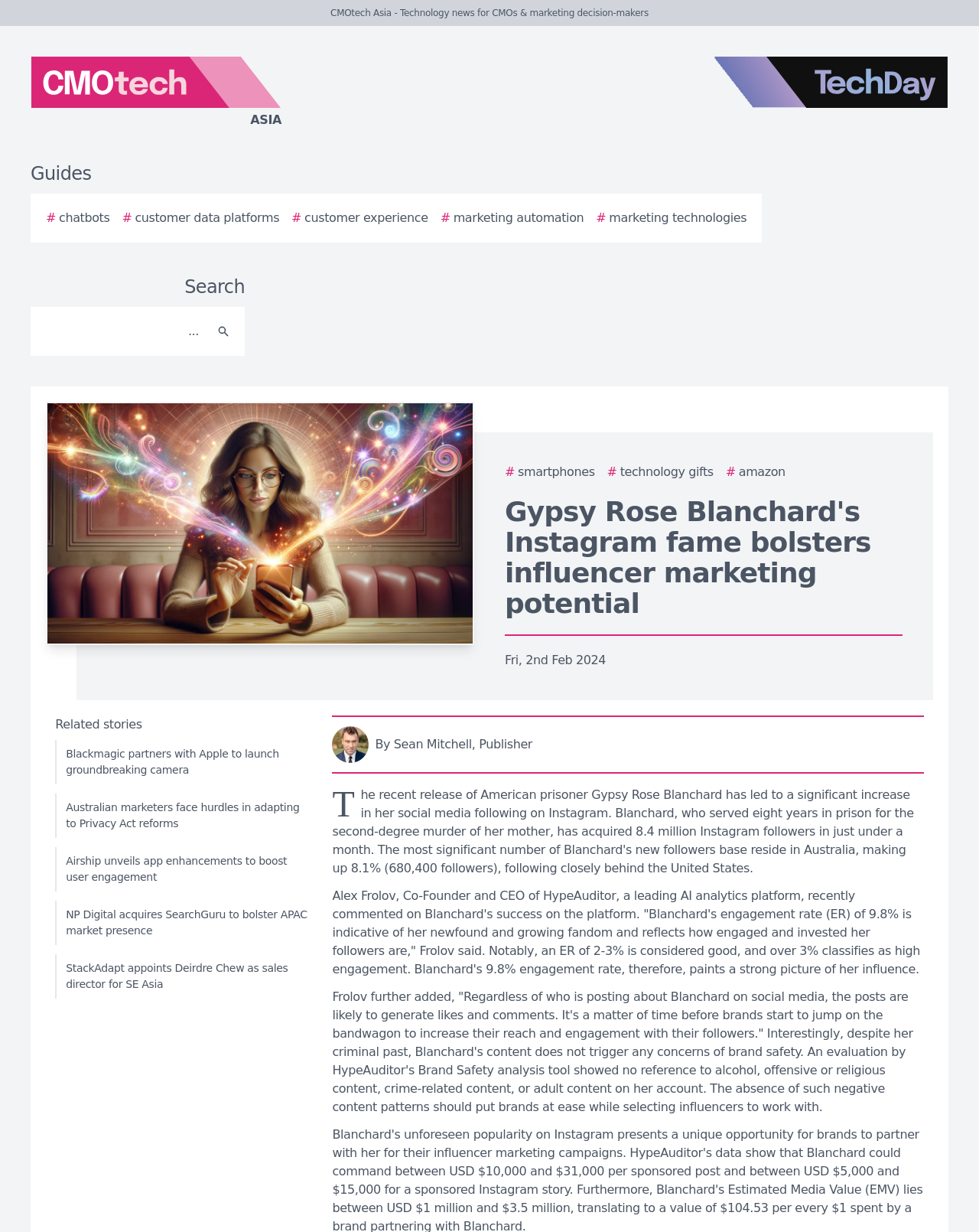What is the date of the article? Using the information from the screenshot, answer with a single word or phrase.

Fri, 2nd Feb 2024